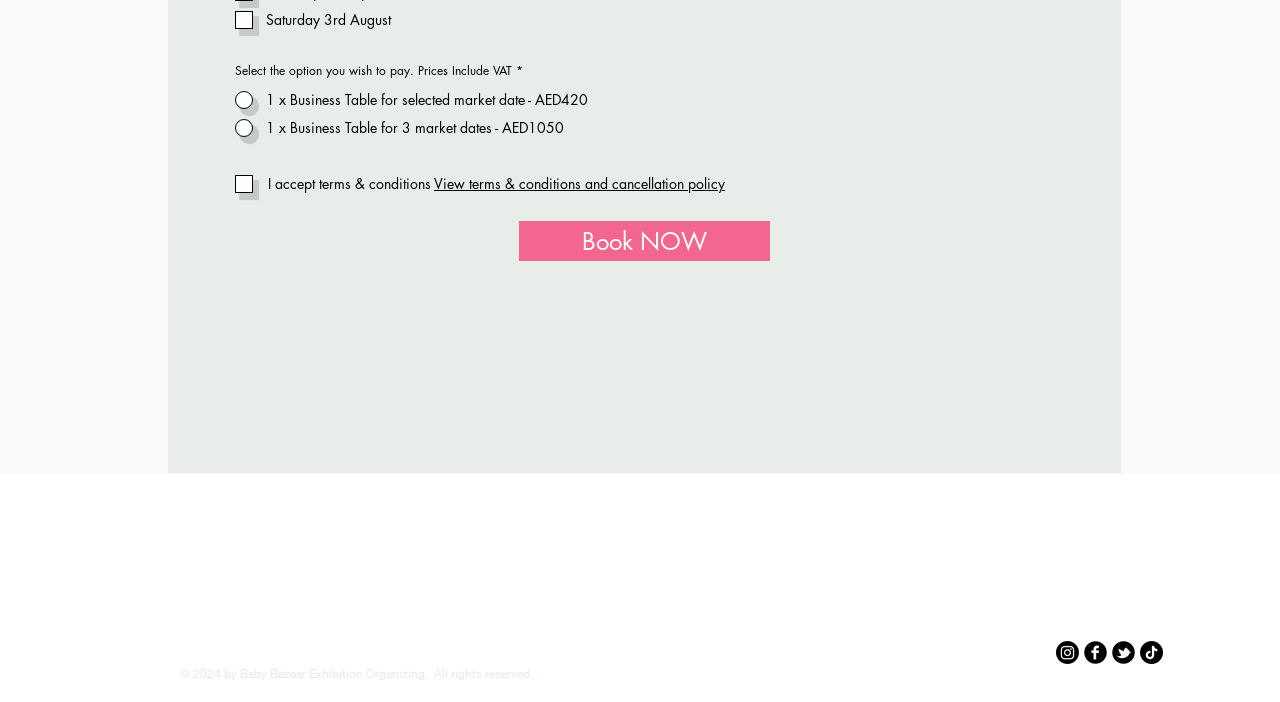Locate the bounding box coordinates of the clickable region necessary to complete the following instruction: "Login as a webmaster". Provide the coordinates in the format of four float numbers between 0 and 1, i.e., [left, top, right, bottom].

[0.133, 0.883, 0.227, 0.912]